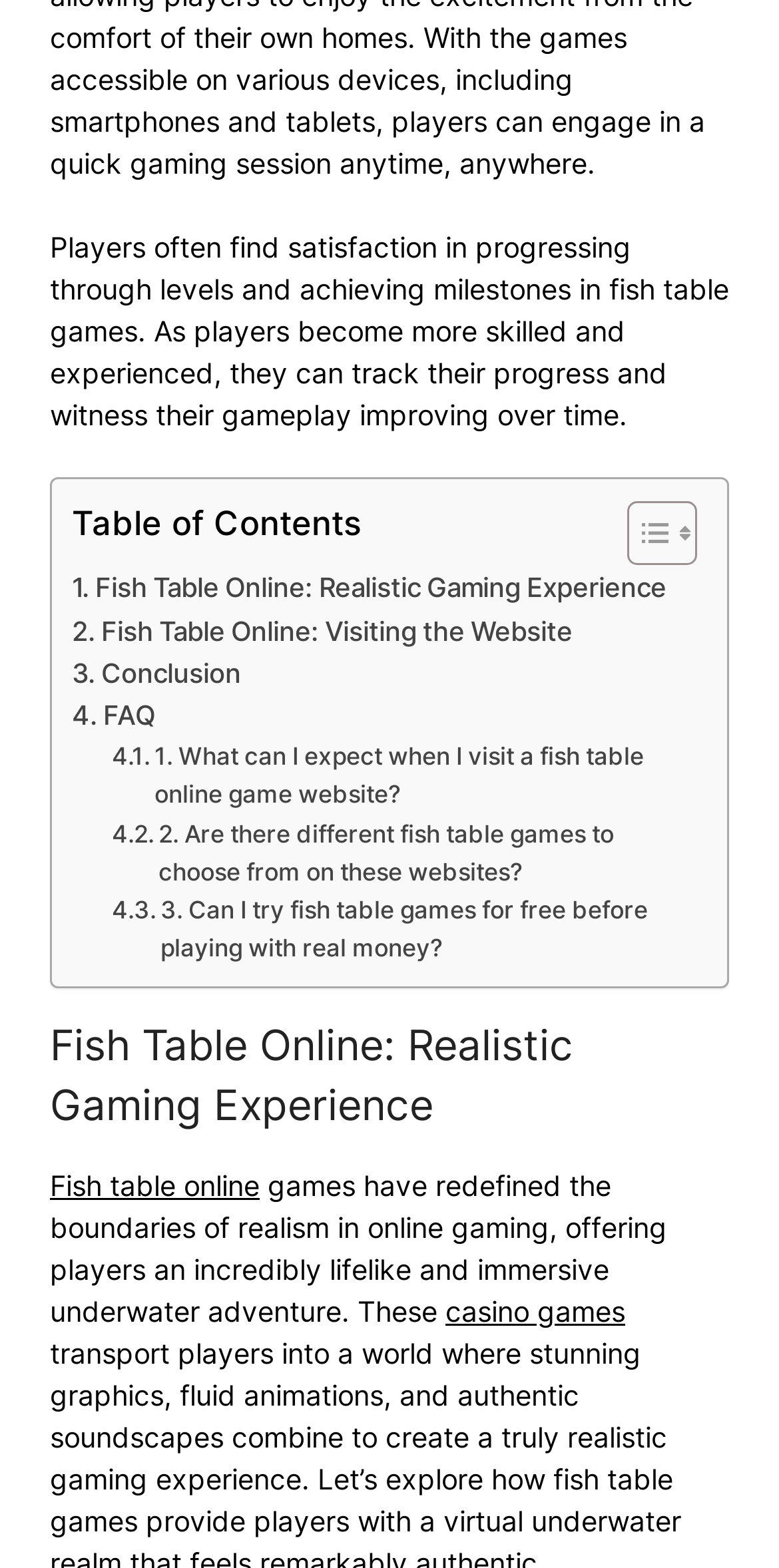Please identify the bounding box coordinates of the clickable region that I should interact with to perform the following instruction: "Learn about casino games". The coordinates should be expressed as four float numbers between 0 and 1, i.e., [left, top, right, bottom].

[0.572, 0.825, 0.803, 0.847]